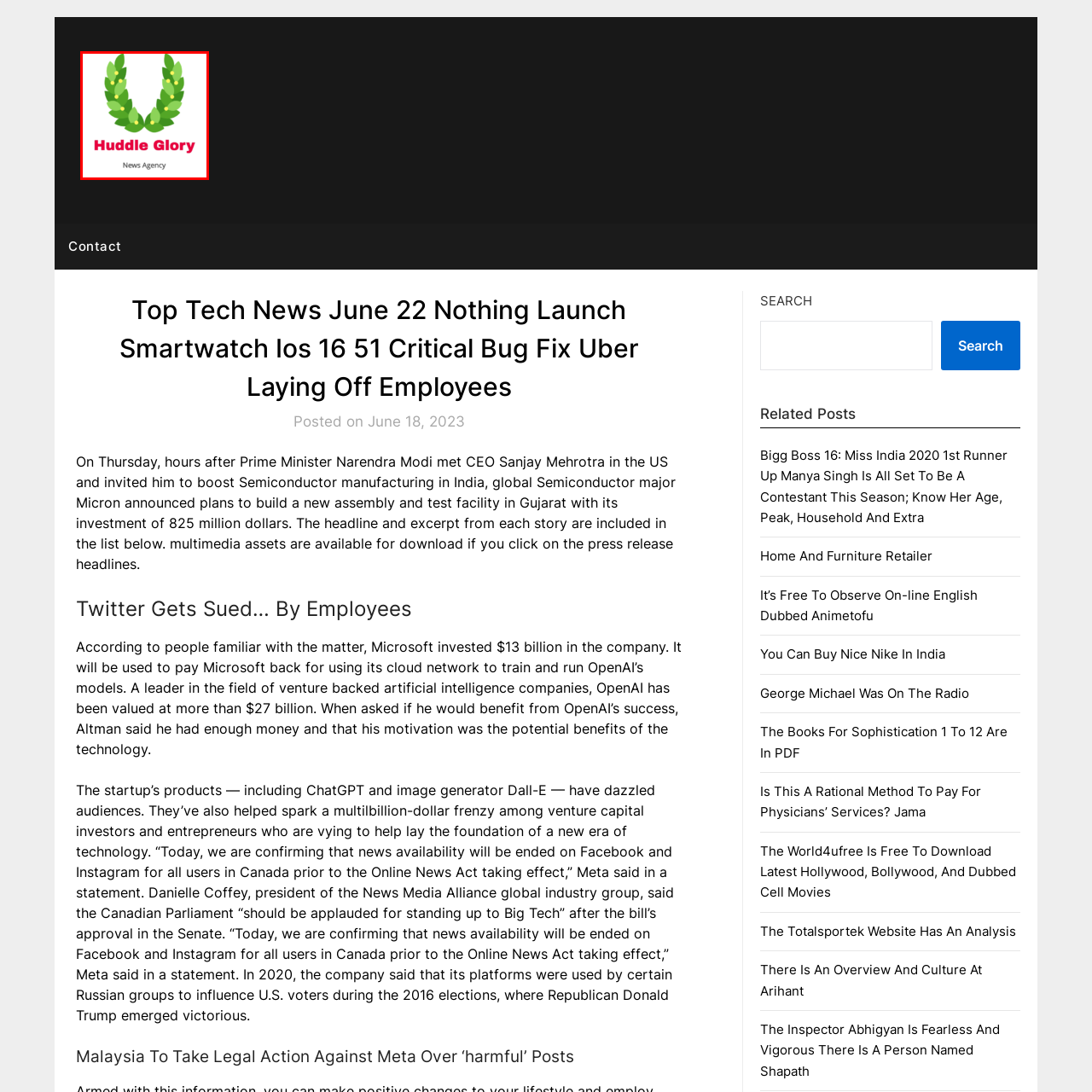Provide an in-depth caption for the image inside the red boundary.

The image displays the logo of "Huddle Glory," a news agency. The design features a stylized laurels icon, with lush green leaves arranged in a circular pattern, symbolizing victory and achievement. Below the icon, the name "Huddle Glory" is prominently displayed in bold red text, conveying strength and significance. The subtitle “News Agency” appears in a more understated font, indicating the organization's focus on journalism and information dissemination. This logo is likely intended to evoke a sense of trustworthiness and reliability in the news coverage provided by Huddle Glory.